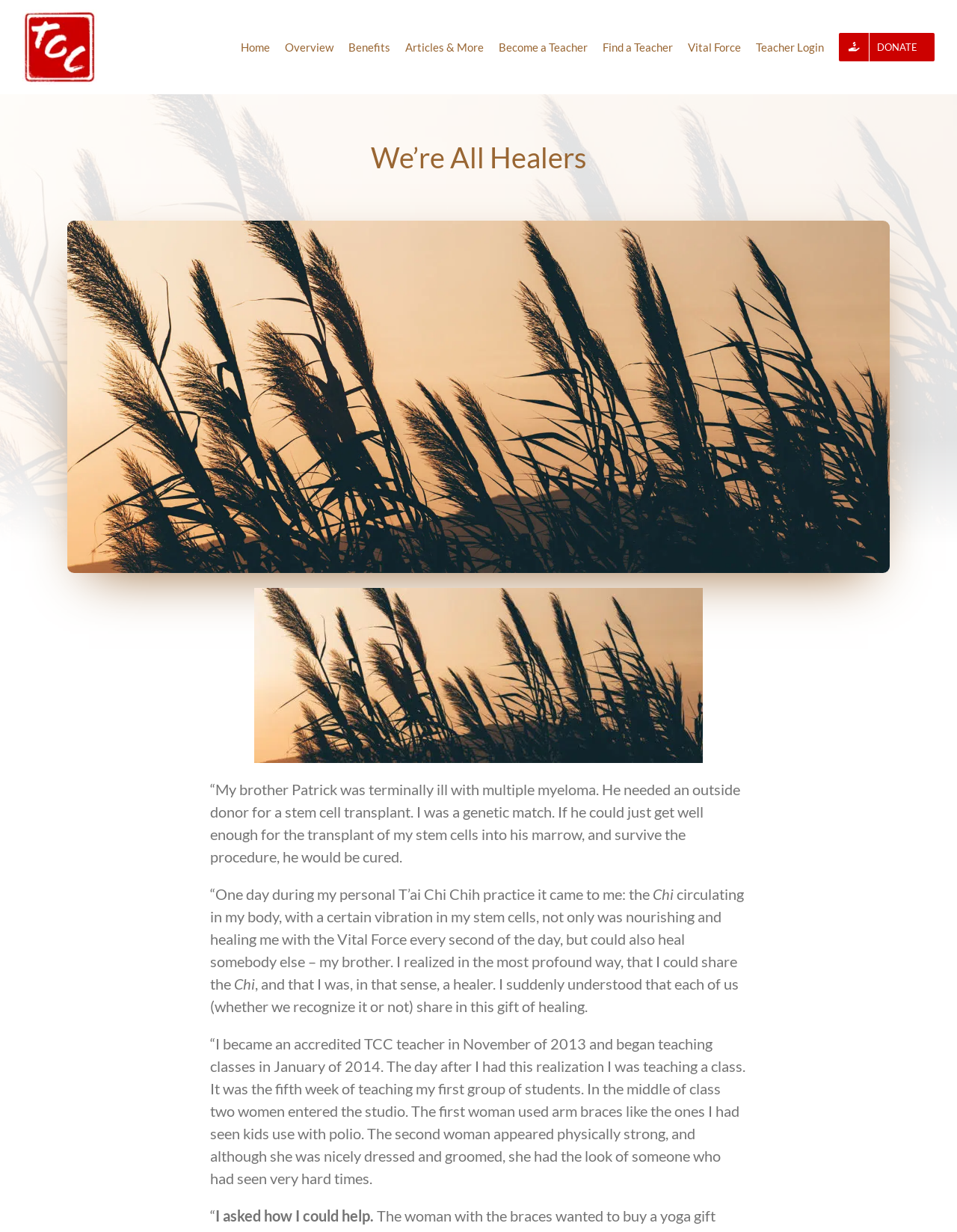Determine the bounding box coordinates of the target area to click to execute the following instruction: "Donate to the cause."

[0.877, 0.02, 0.977, 0.056]